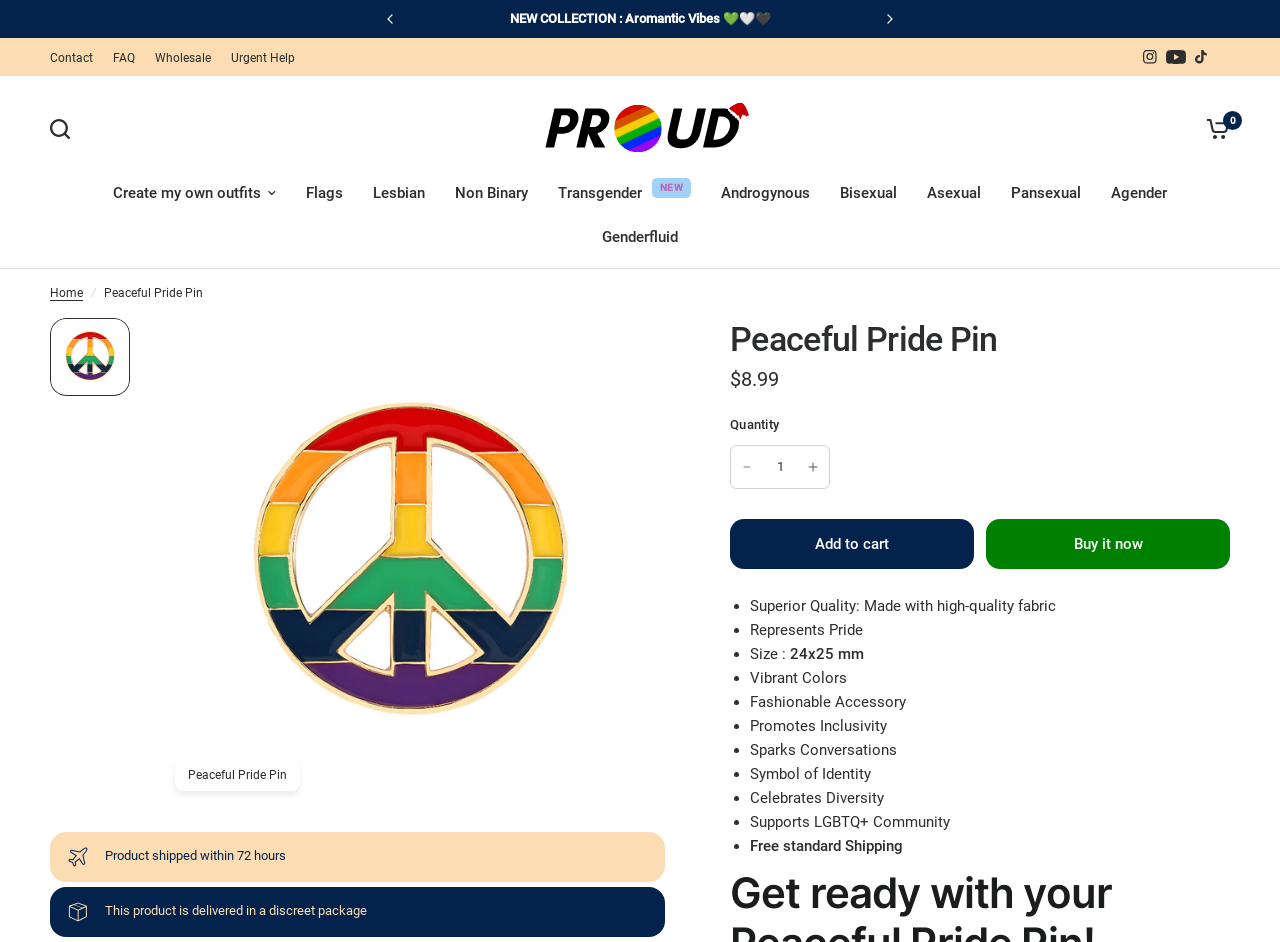Identify the bounding box coordinates for the region to click in order to carry out this instruction: "Click on the 'Contact' link". Provide the coordinates using four float numbers between 0 and 1, formatted as [left, top, right, bottom].

[0.039, 0.052, 0.073, 0.073]